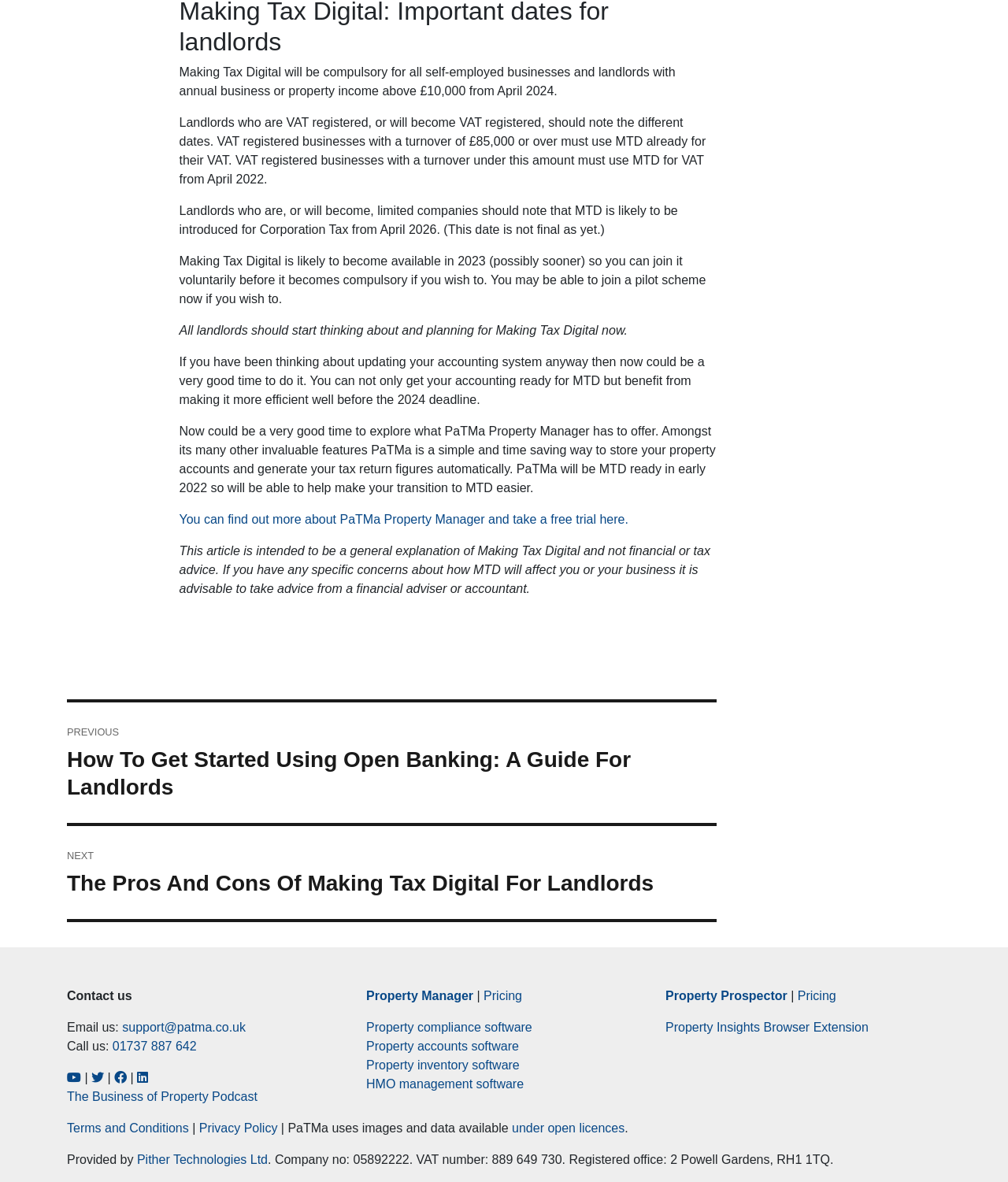Specify the bounding box coordinates of the region I need to click to perform the following instruction: "Click on Electronics and Phones". The coordinates must be four float numbers in the range of 0 to 1, i.e., [left, top, right, bottom].

None